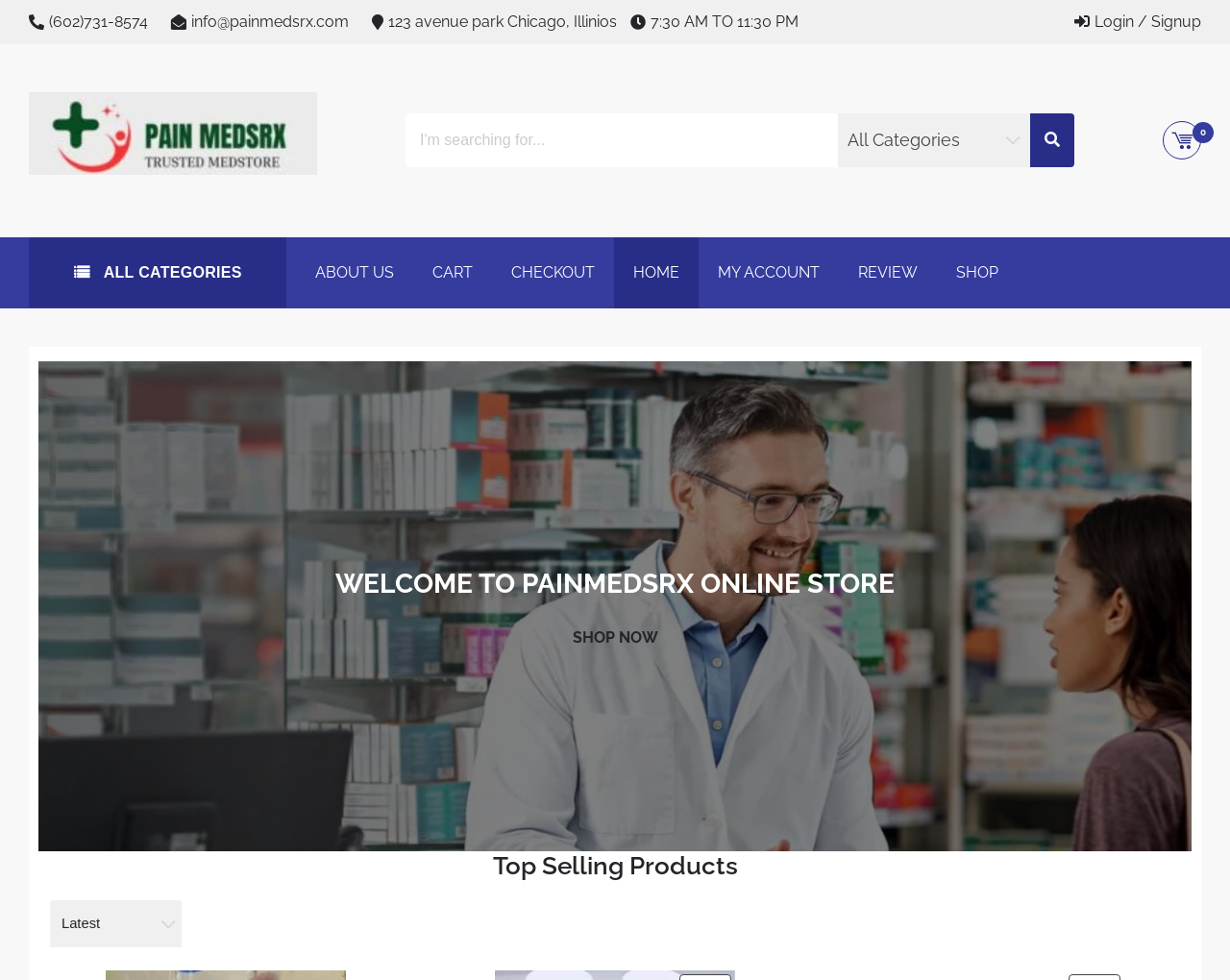Locate the bounding box coordinates of the area to click to fulfill this instruction: "login or signup". The bounding box should be presented as four float numbers between 0 and 1, in the order [left, top, right, bottom].

[0.873, 0.01, 0.977, 0.035]